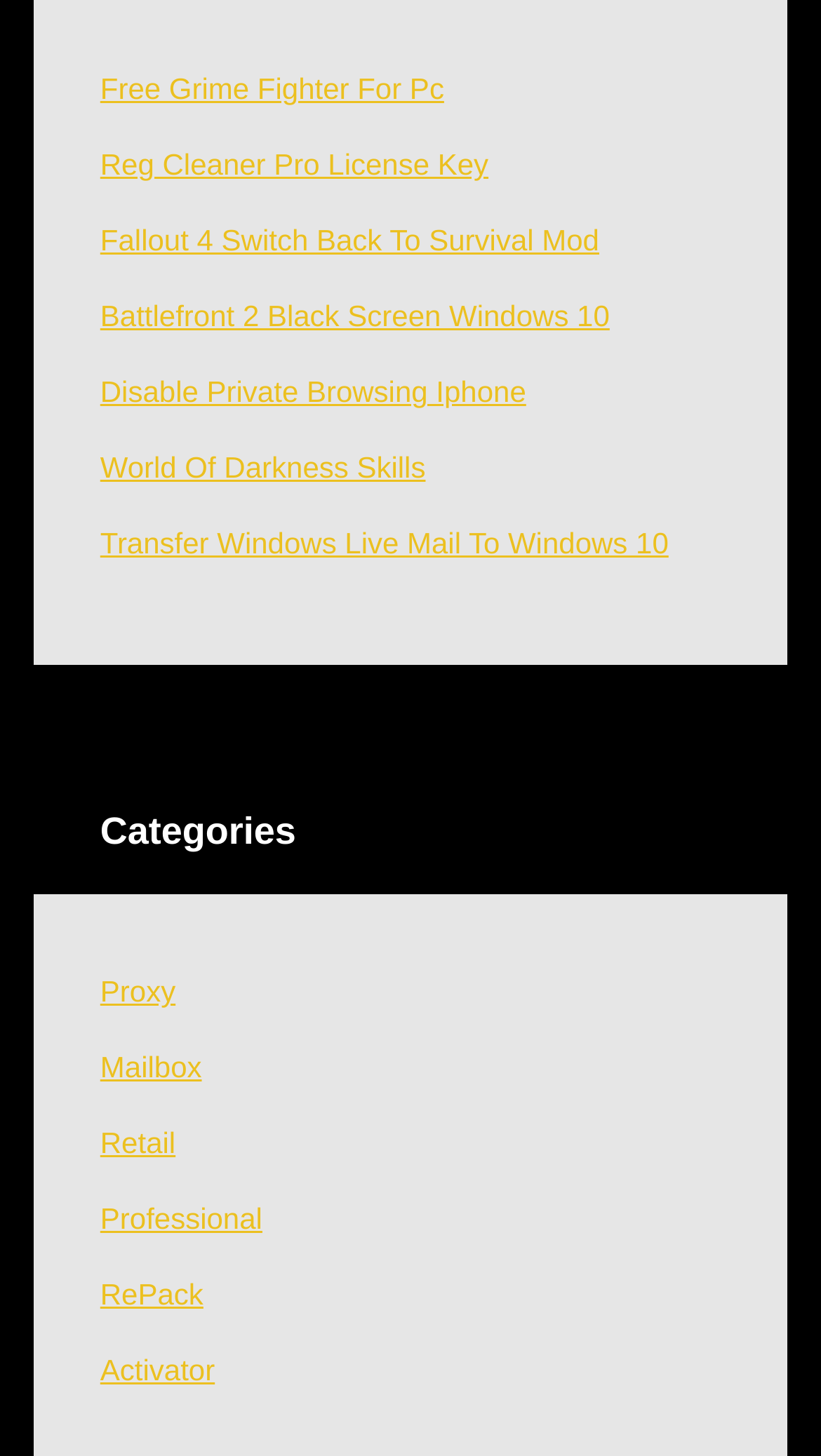Respond to the following question with a brief word or phrase:
What is the purpose of the webpage?

Software and game related information